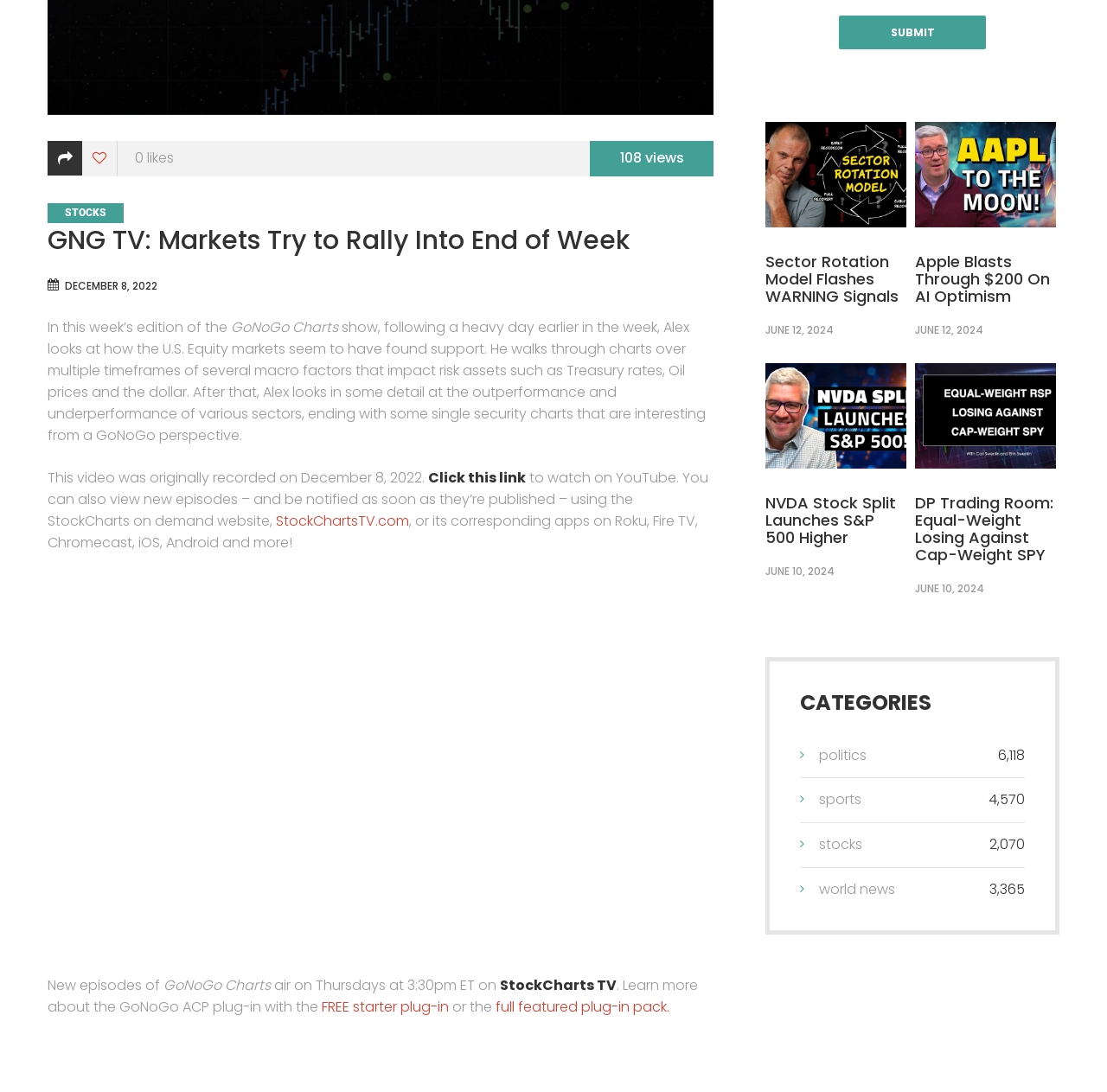Determine the bounding box for the HTML element described here: "Click this link". The coordinates should be given as [left, top, right, bottom] with each number being a float between 0 and 1.

[0.387, 0.429, 0.475, 0.447]